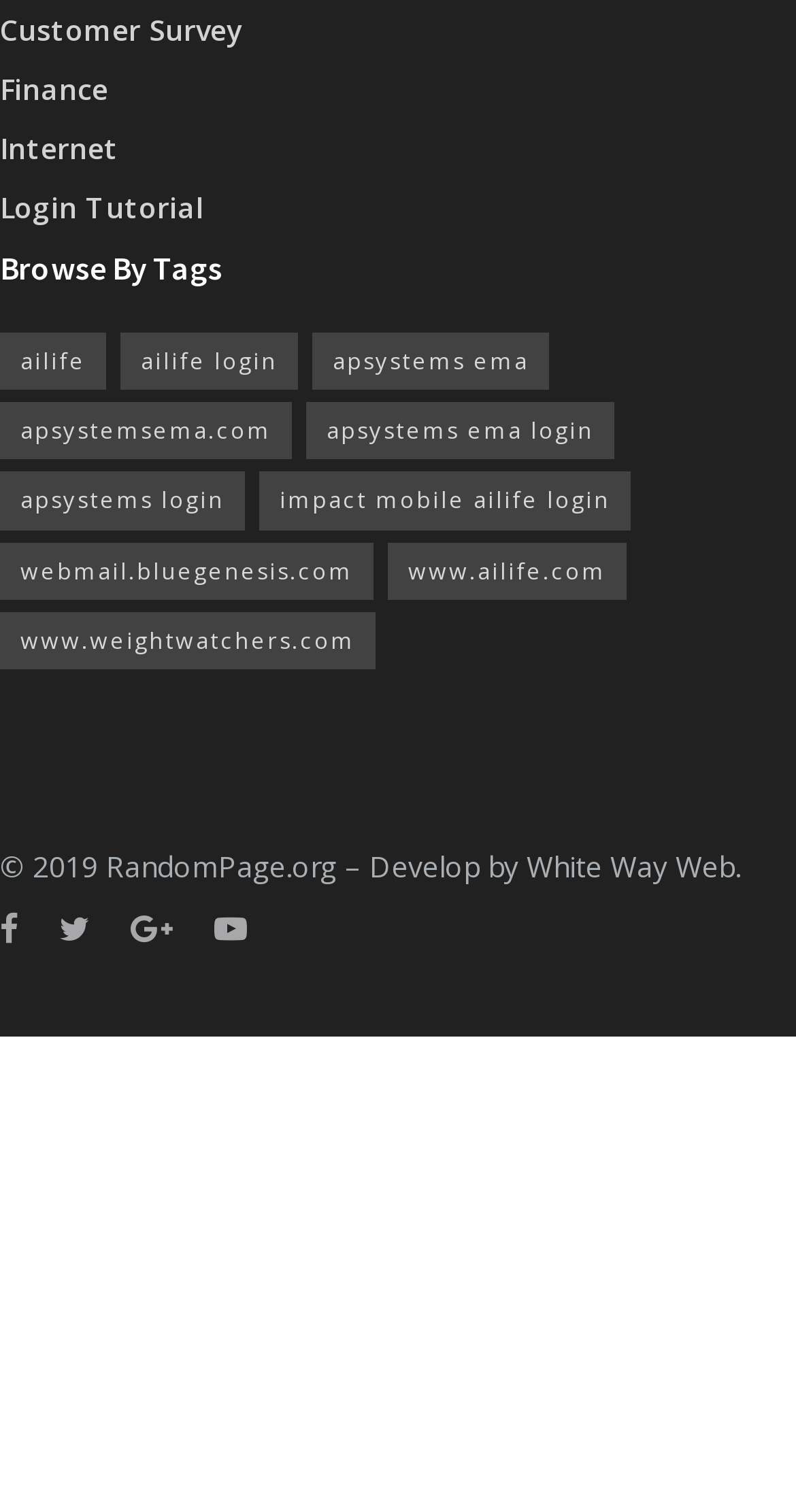Give a one-word or short phrase answer to this question: 
What is the first link on the webpage?

Customer Survey